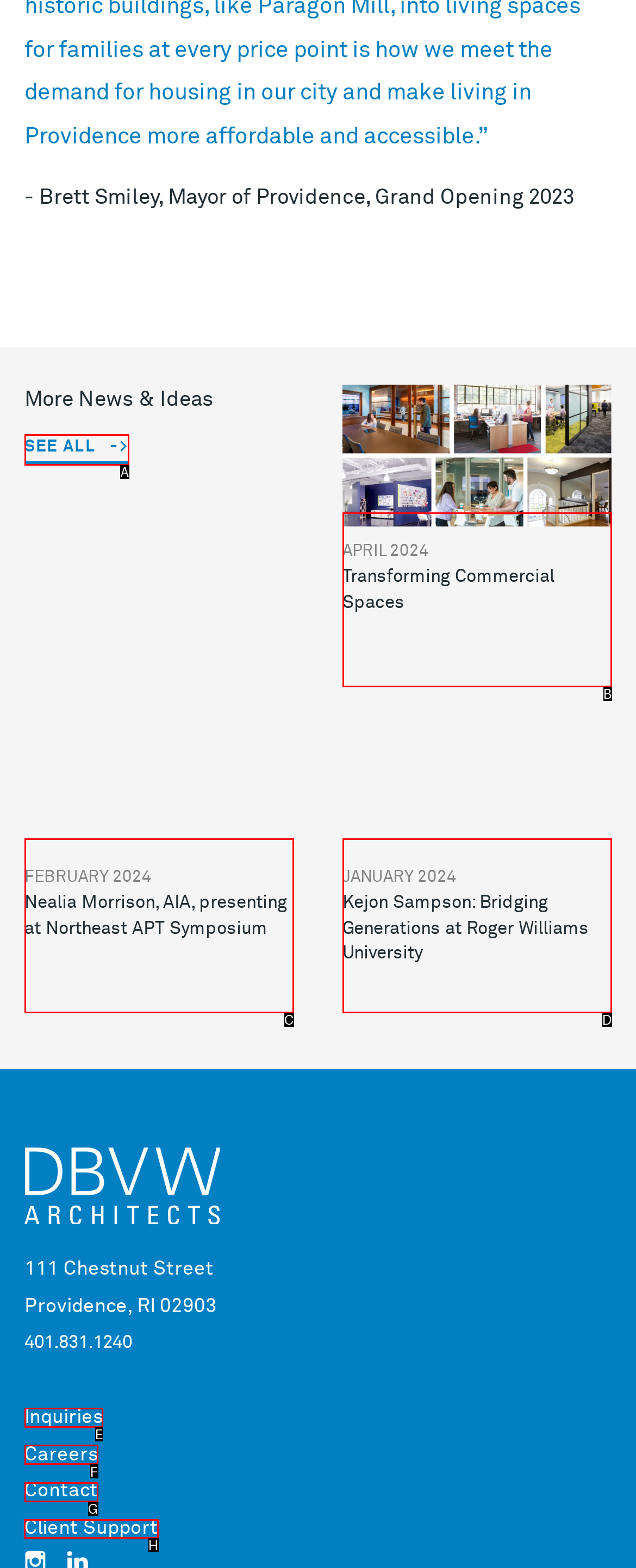Indicate the HTML element that should be clicked to perform the task: Get support for clients Reply with the letter corresponding to the chosen option.

H